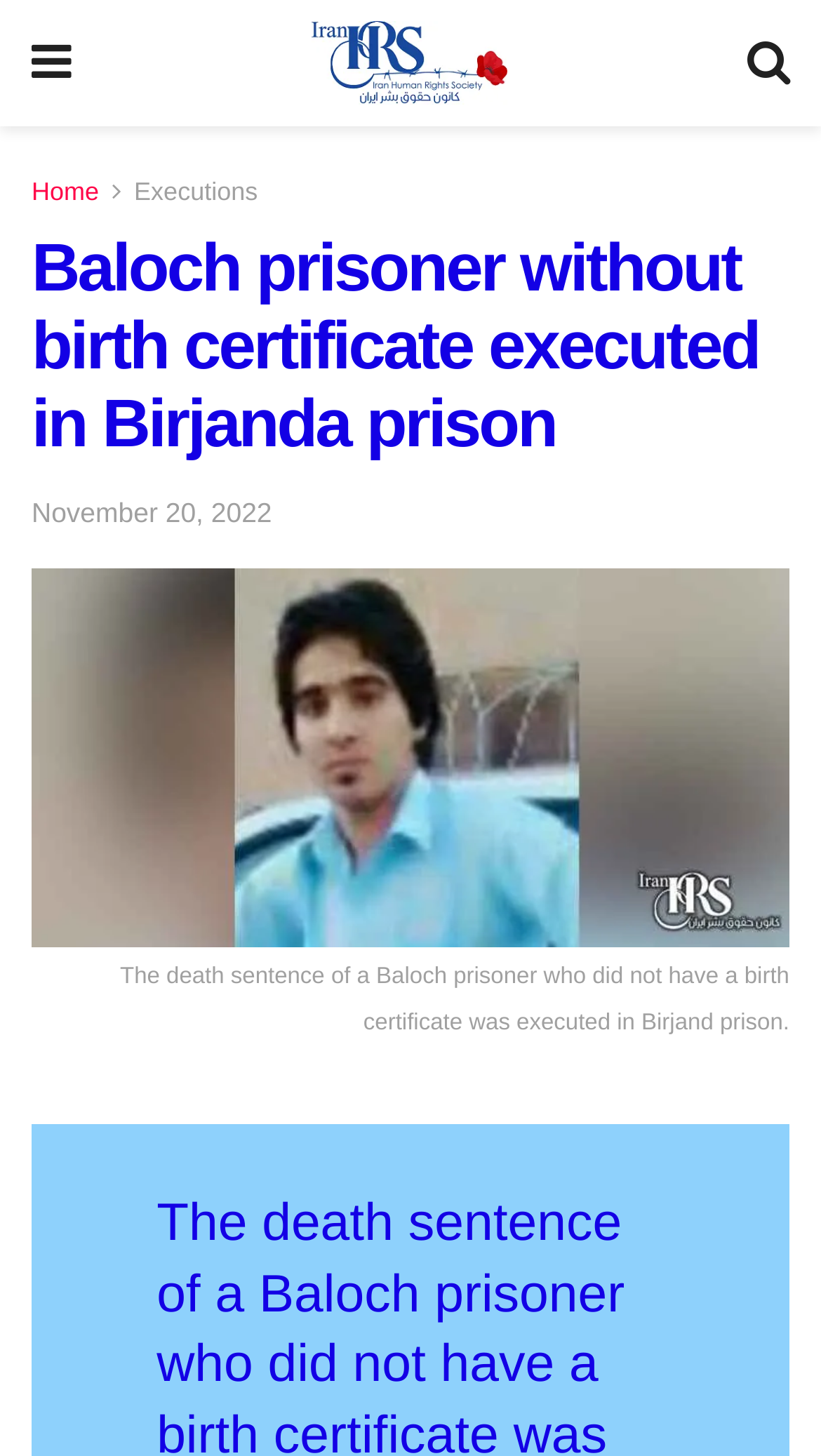How many links are there in the top navigation bar?
Please provide a comprehensive answer to the question based on the webpage screenshot.

I counted the number of links in the top navigation bar by looking at the links with the text 'Home', 'Executions', and the icon links at the top of the webpage, and there are three of them.